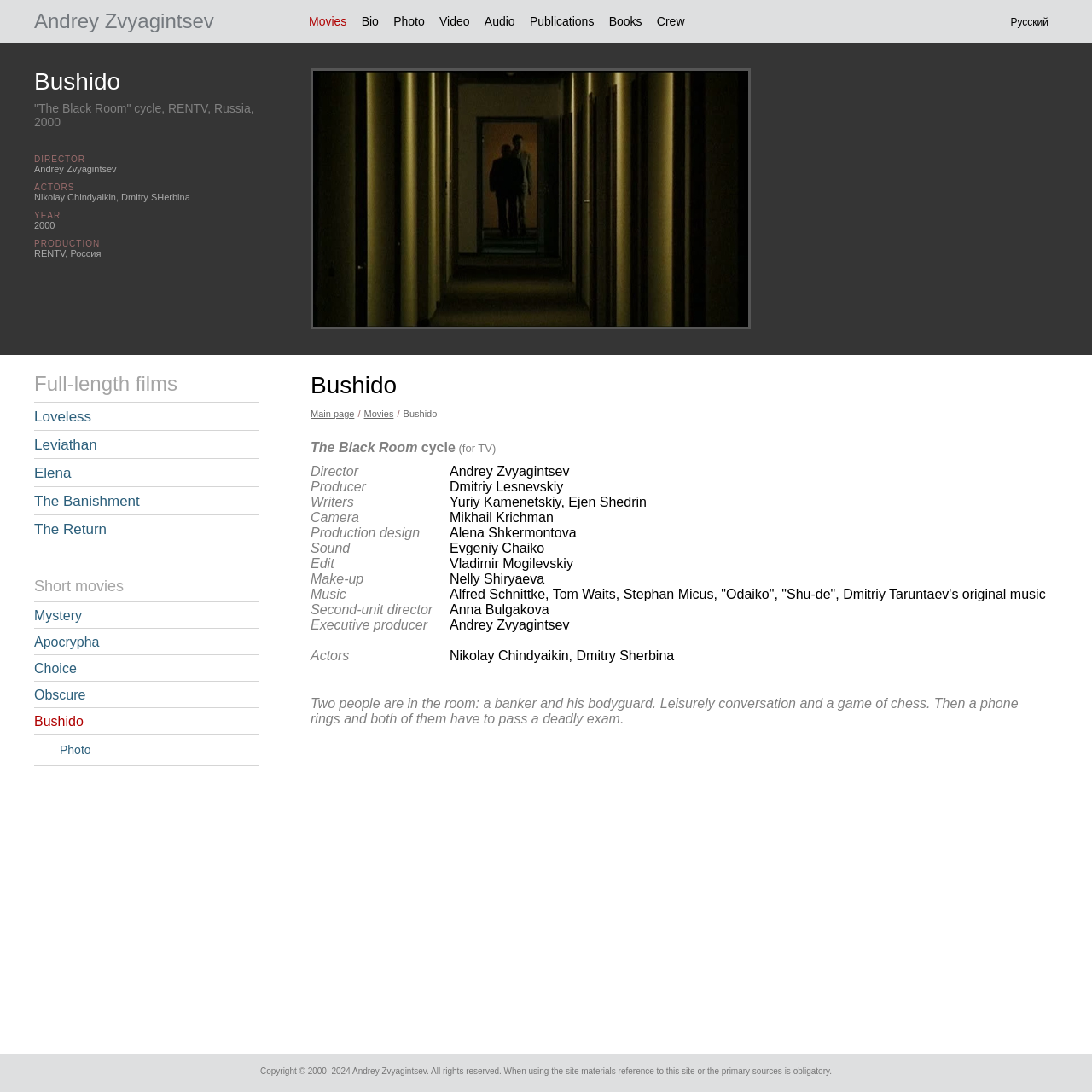What is the year of the movie 'The Black Room'?
Answer with a single word or phrase, using the screenshot for reference.

2000